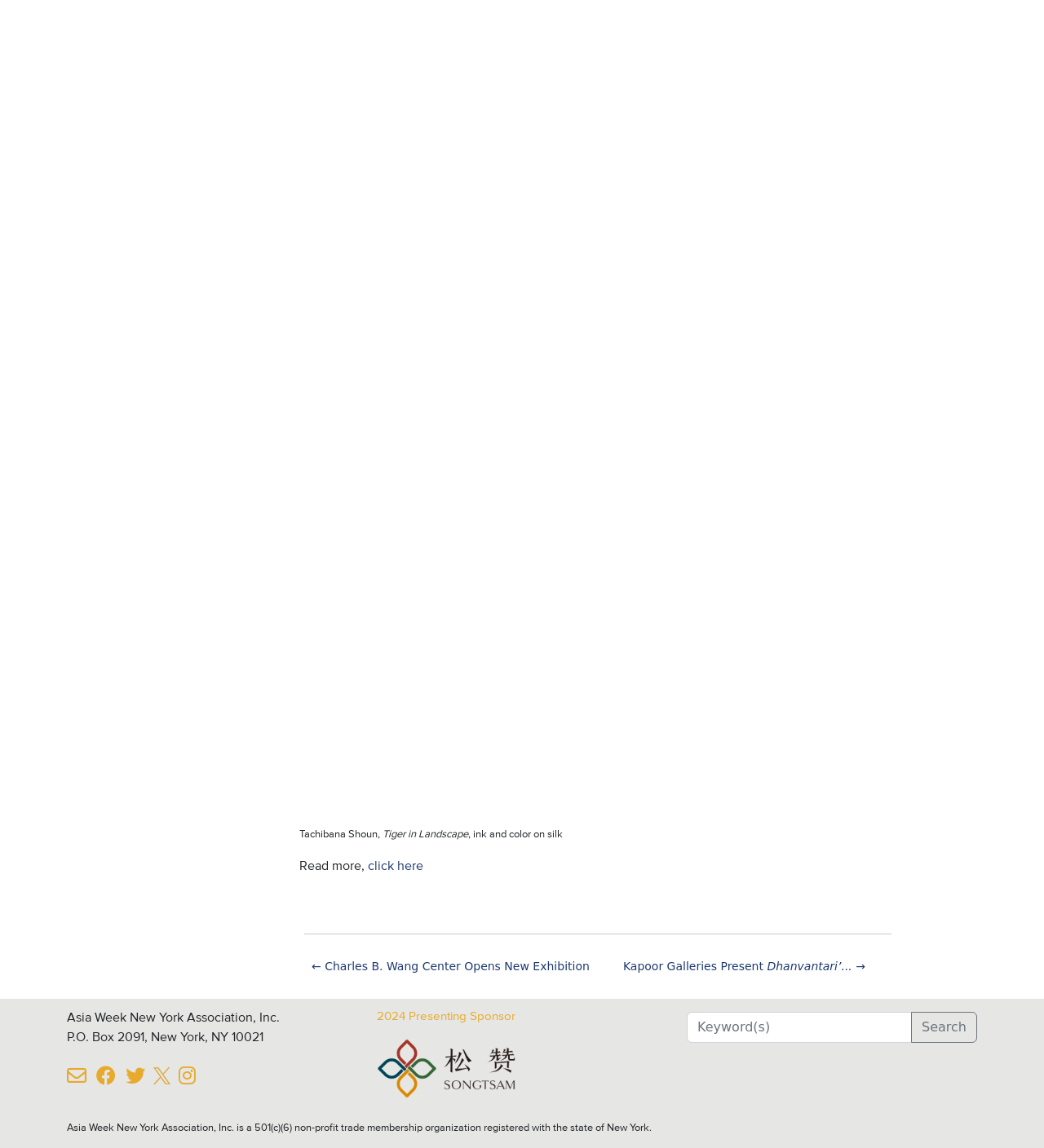What is the organization's address?
Answer the question with a single word or phrase, referring to the image.

P.O. Box 2091, New York, NY 10021